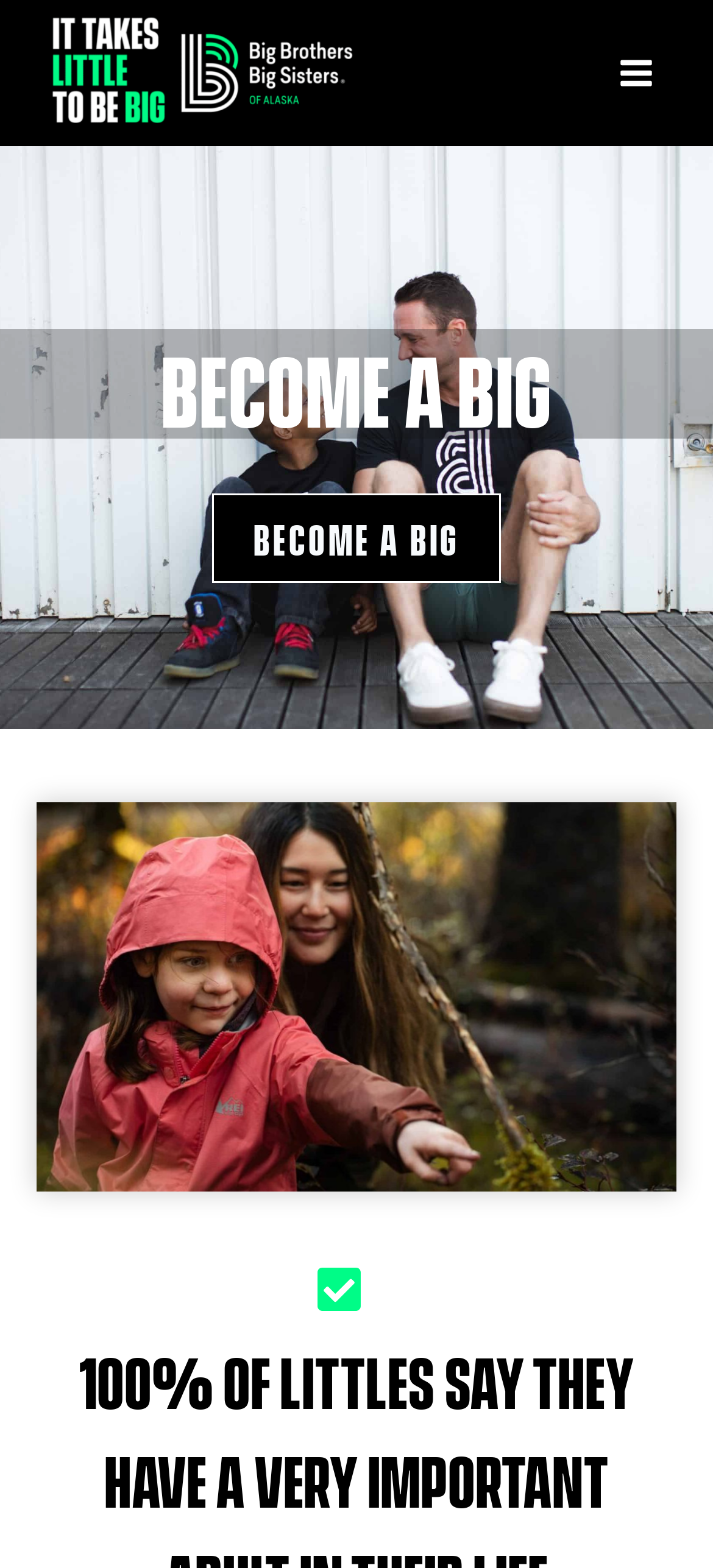Is there a menu button?
Based on the visual content, answer with a single word or a brief phrase.

Yes